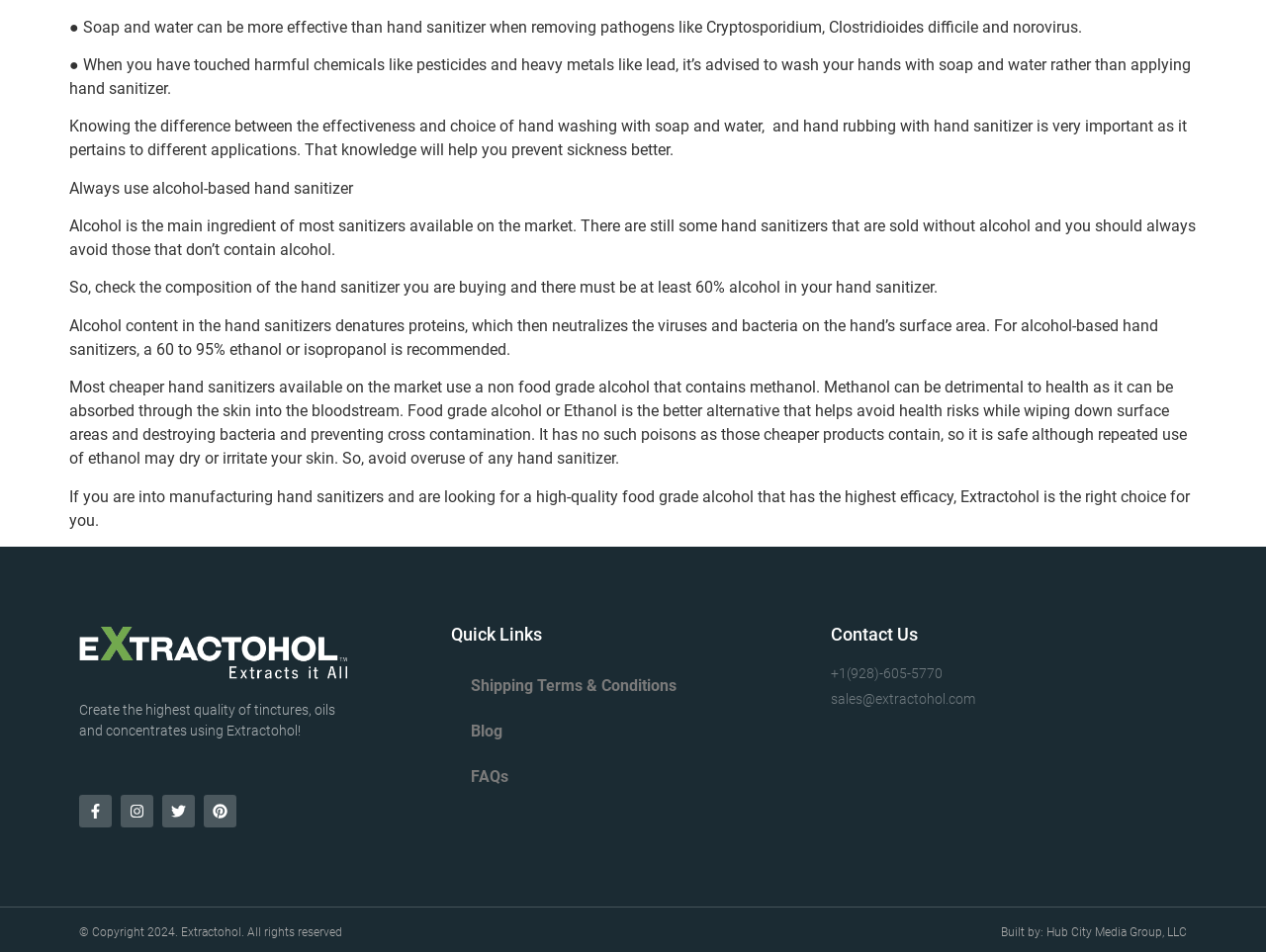Determine the bounding box coordinates for the UI element described. Format the coordinates as (top-left x, top-left y, bottom-right x, bottom-right y) and ensure all values are between 0 and 1. Element description: Shipping Terms & Conditions

[0.356, 0.697, 0.641, 0.745]